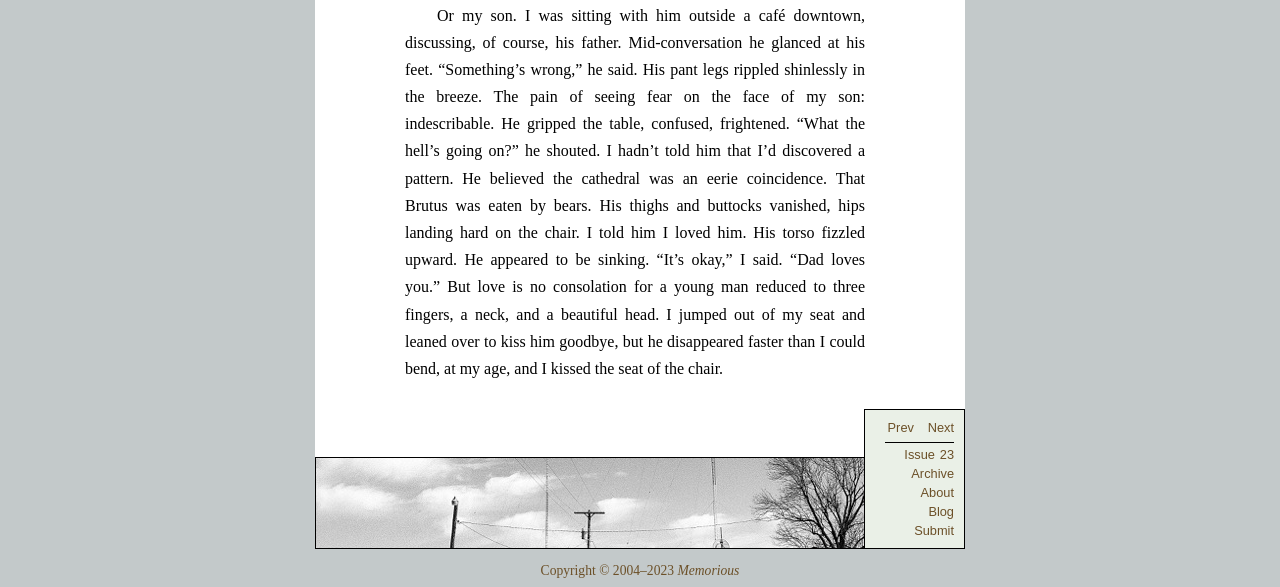Provide the bounding box coordinates of the HTML element described as: "Copyright © 2004–2023 Memorious". The bounding box coordinates should be four float numbers between 0 and 1, i.e., [left, top, right, bottom].

[0.422, 0.959, 0.578, 0.985]